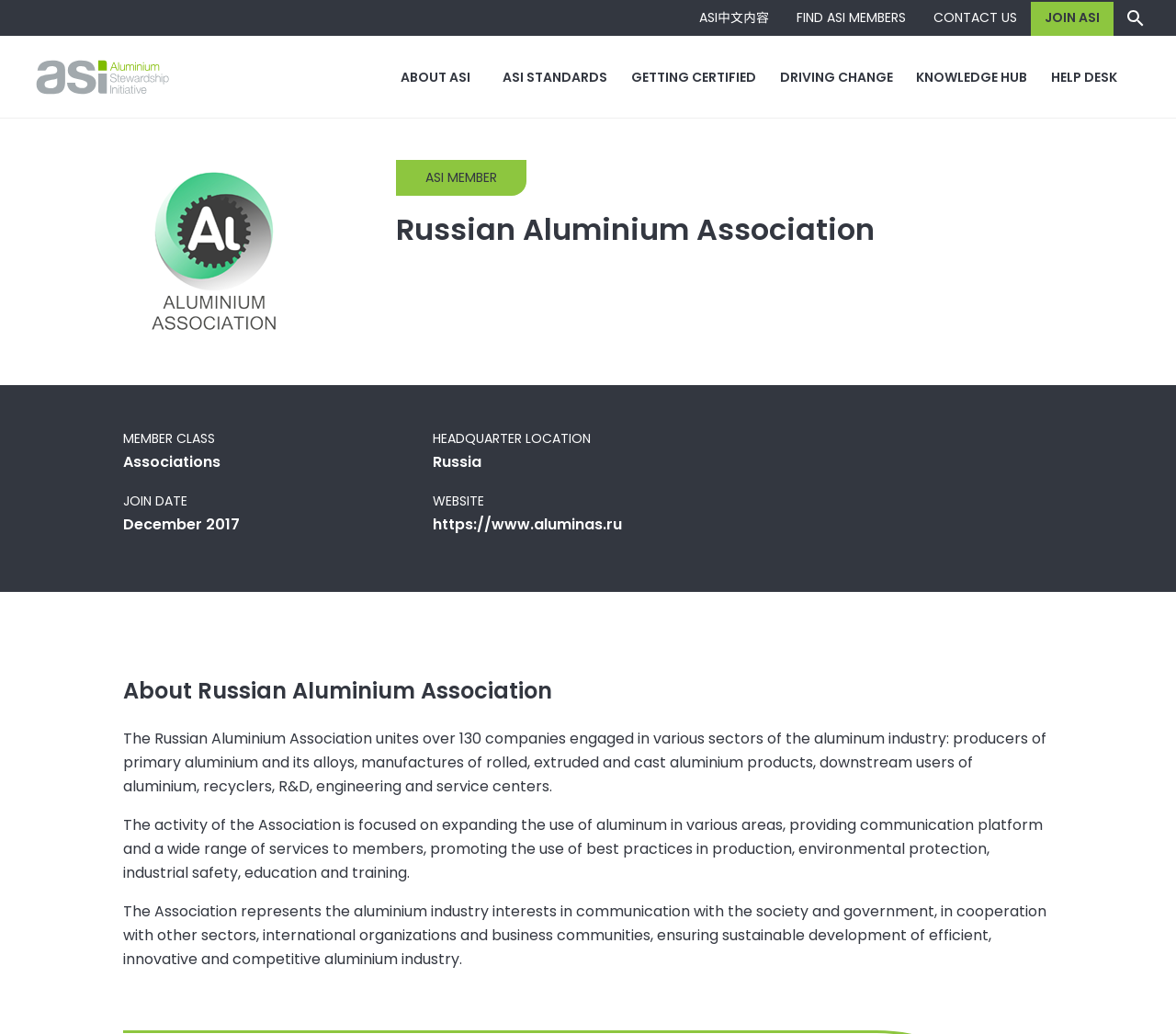Please predict the bounding box coordinates of the element's region where a click is necessary to complete the following instruction: "Visit Aluminium Stewardship Initiative homepage". The coordinates should be represented by four float numbers between 0 and 1, i.e., [left, top, right, bottom].

[0.03, 0.057, 0.144, 0.092]